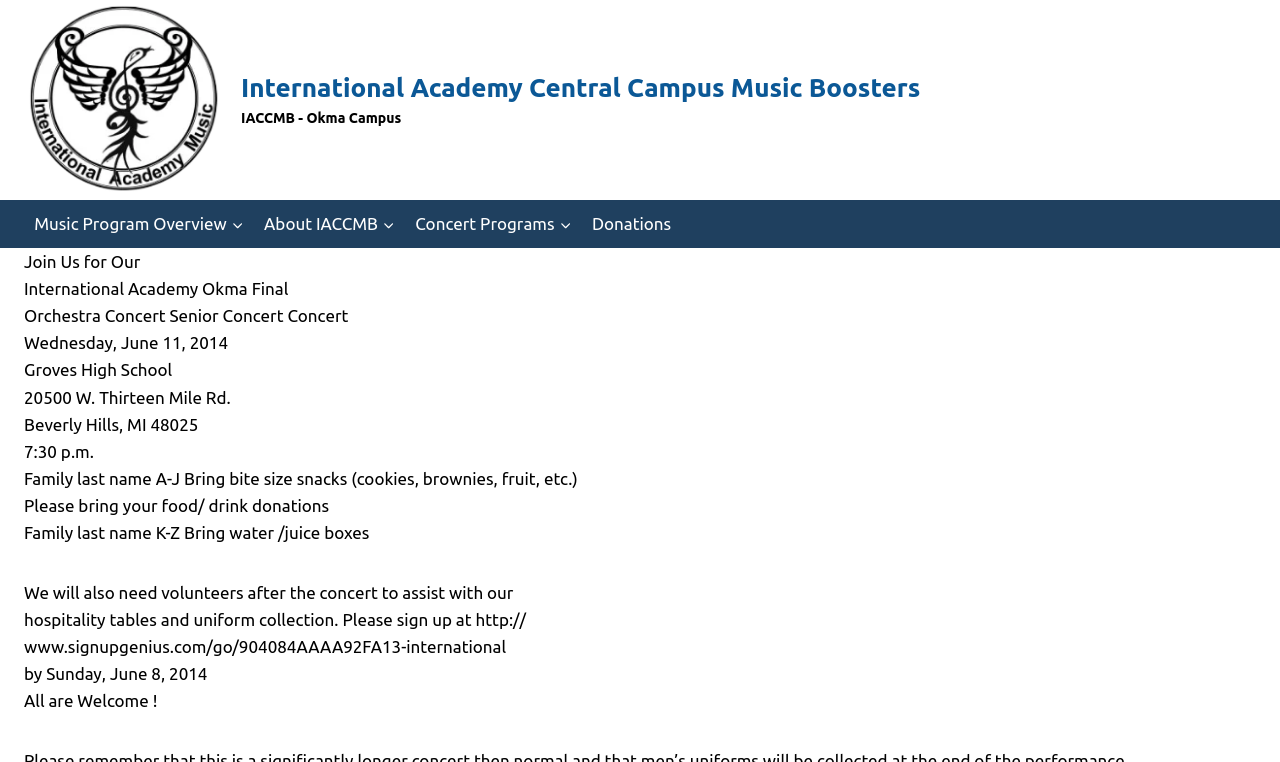What is the role of families with last names A-J?
Please provide a full and detailed response to the question.

I found the role of families with last names A-J by examining the text elements on the webpage. Specifically, I saw the text 'Family last name A-J Bring bite size snacks (cookies, brownies, fruit, etc.)' which indicates that families with last names A-J are expected to bring bite-size snacks to the concert.